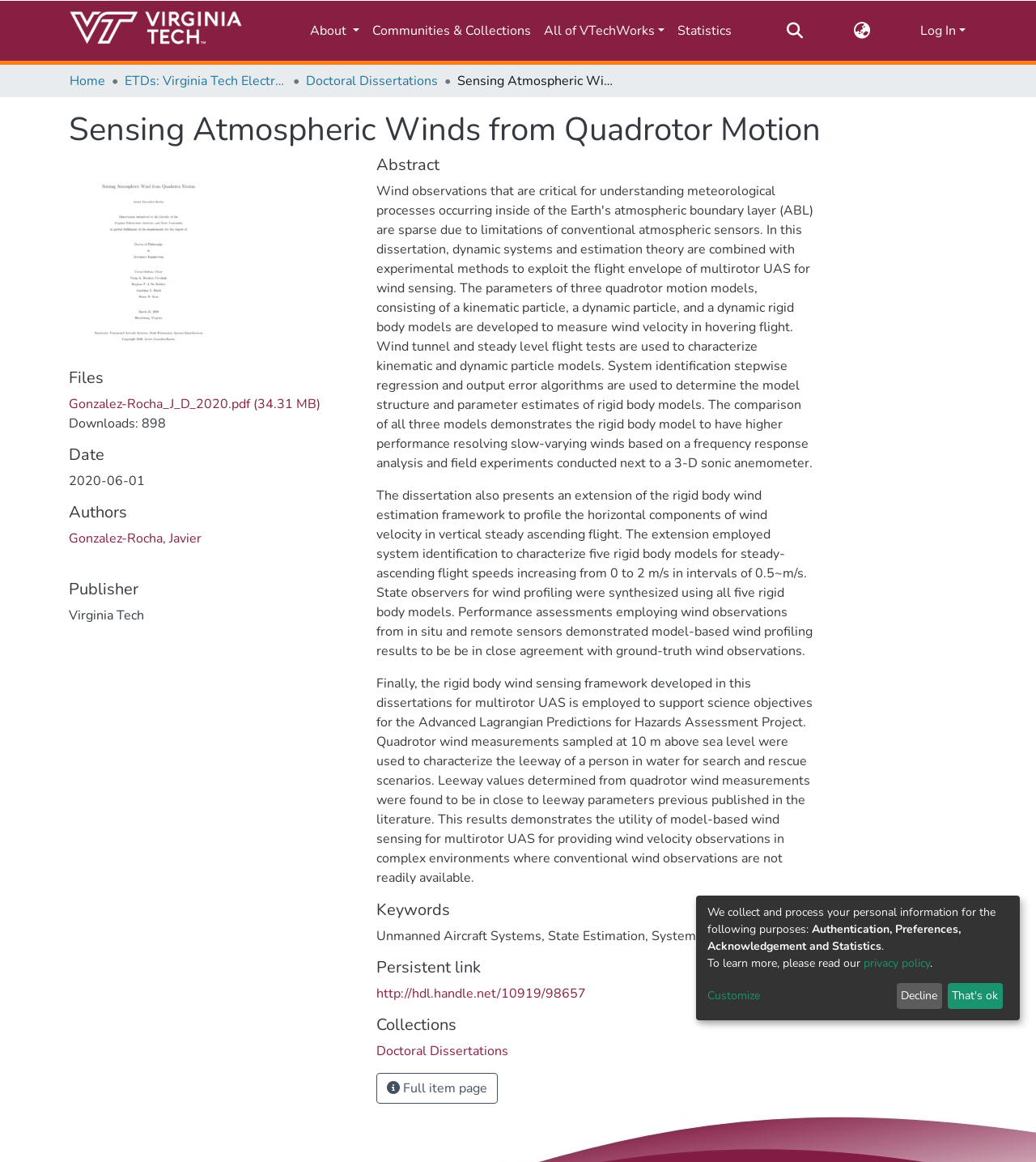Using the description "Libremaps", predict the bounding box of the relevant HTML element.

None